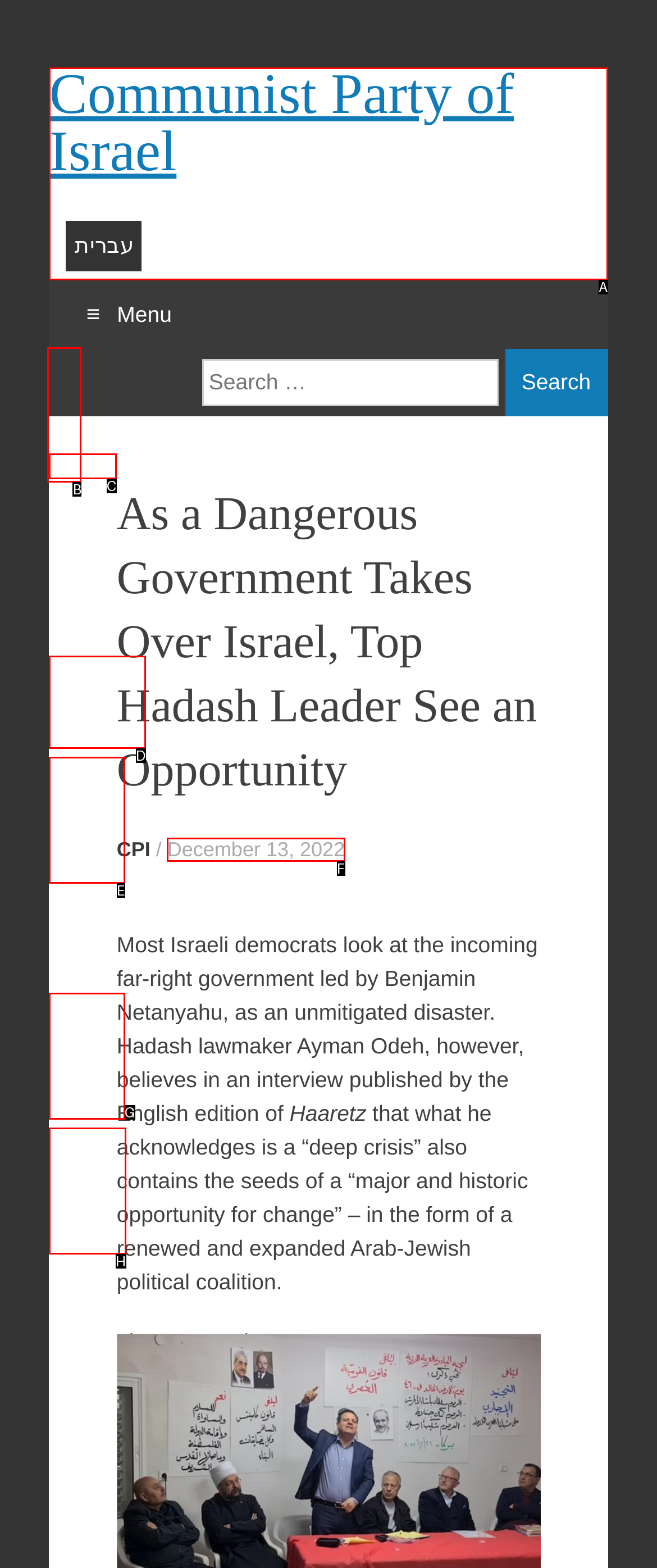Select the HTML element that corresponds to the description: istanbul eşya depolama. Answer with the letter of the matching option directly from the choices given.

D